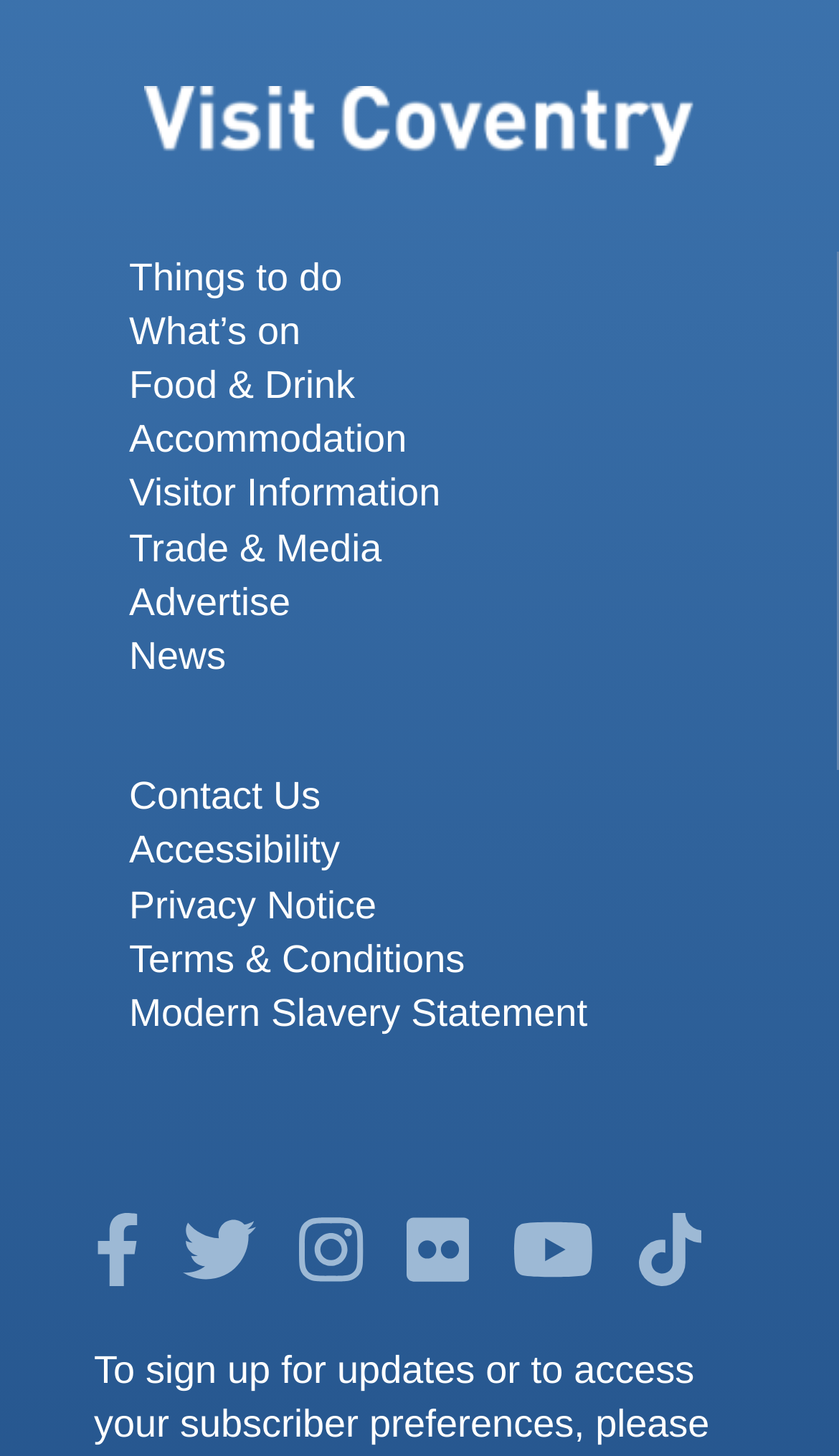Answer the question in one word or a short phrase:
What is the main category of things to do in Coventry?

Things to do